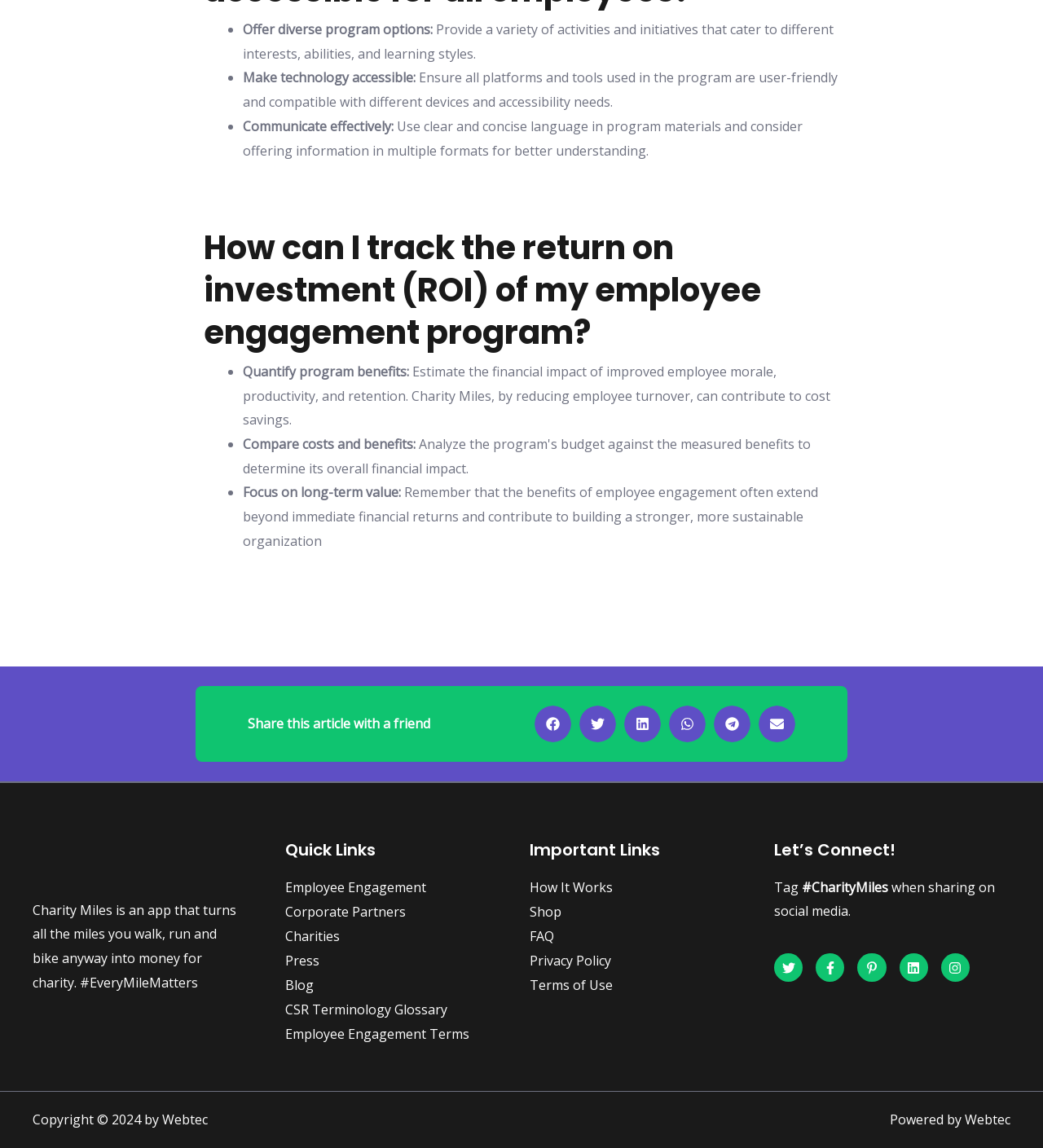Specify the bounding box coordinates for the region that must be clicked to perform the given instruction: "Share on facebook".

[0.512, 0.614, 0.548, 0.646]